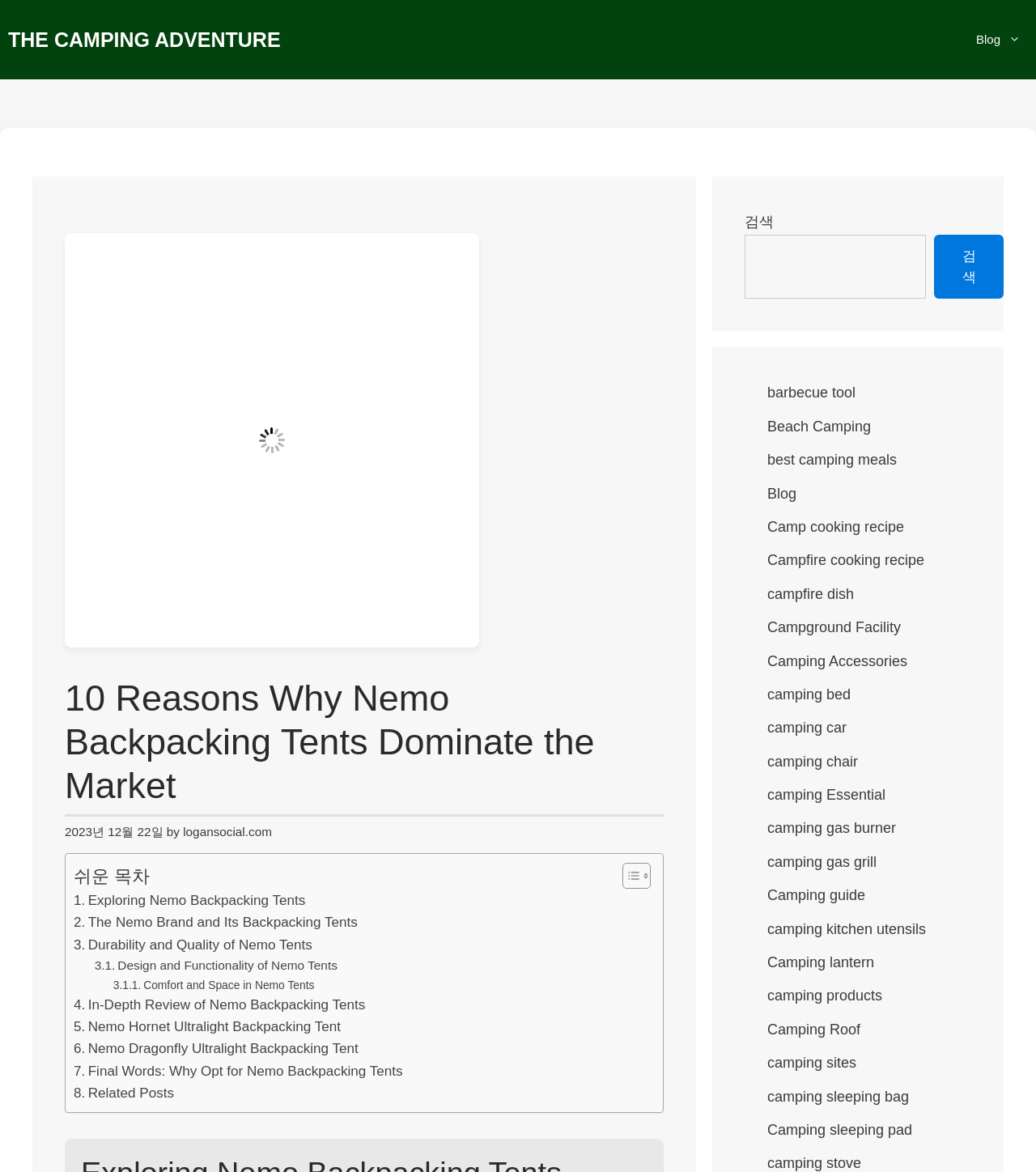Identify the text that serves as the heading for the webpage and generate it.

10 Reasons Why Nemo Backpacking Tents Dominate the Market